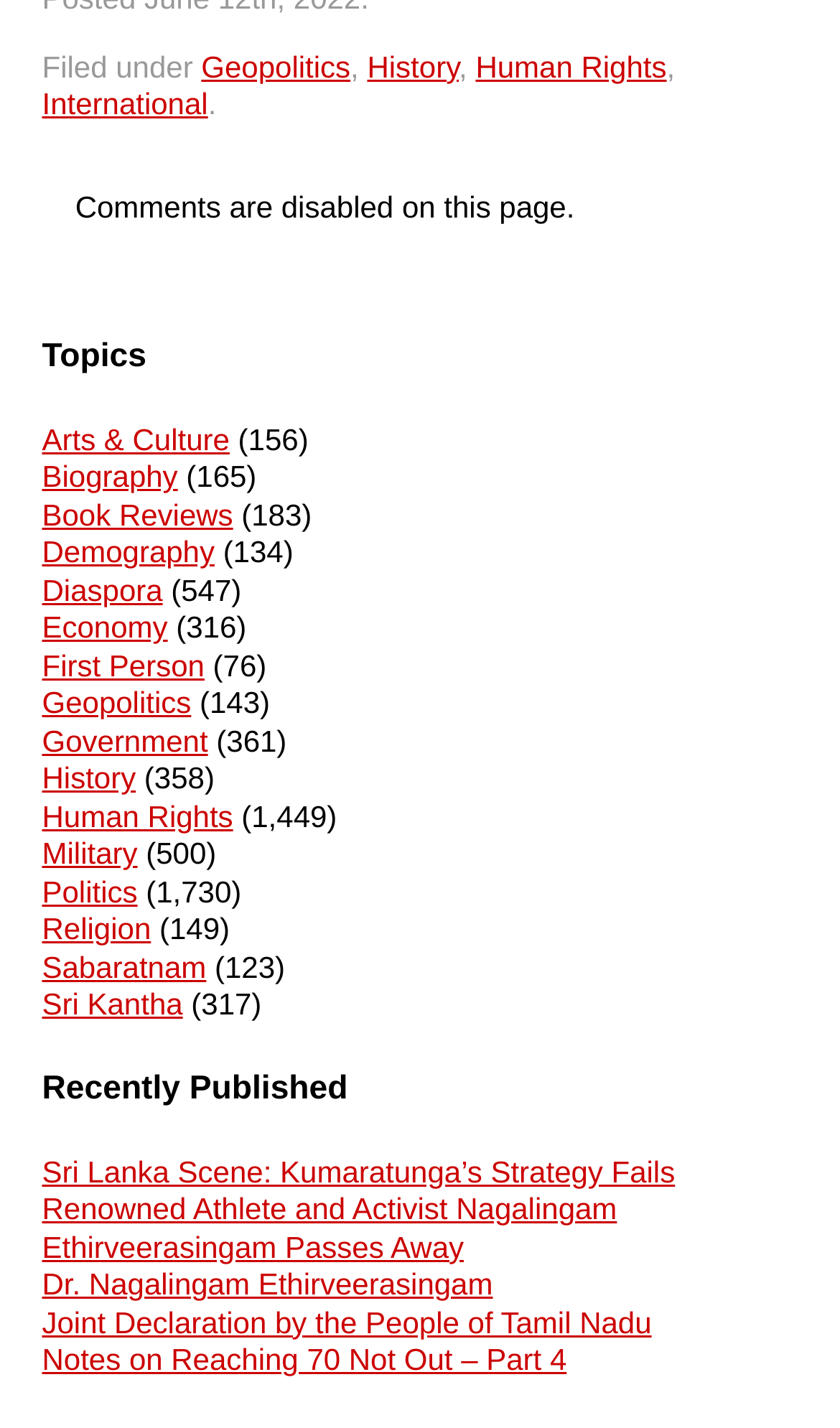How many recently published articles are listed?
Use the image to give a comprehensive and detailed response to the question.

I counted the number of links under the 'Recently Published' heading, and there are 4 links, each representing a recently published article.